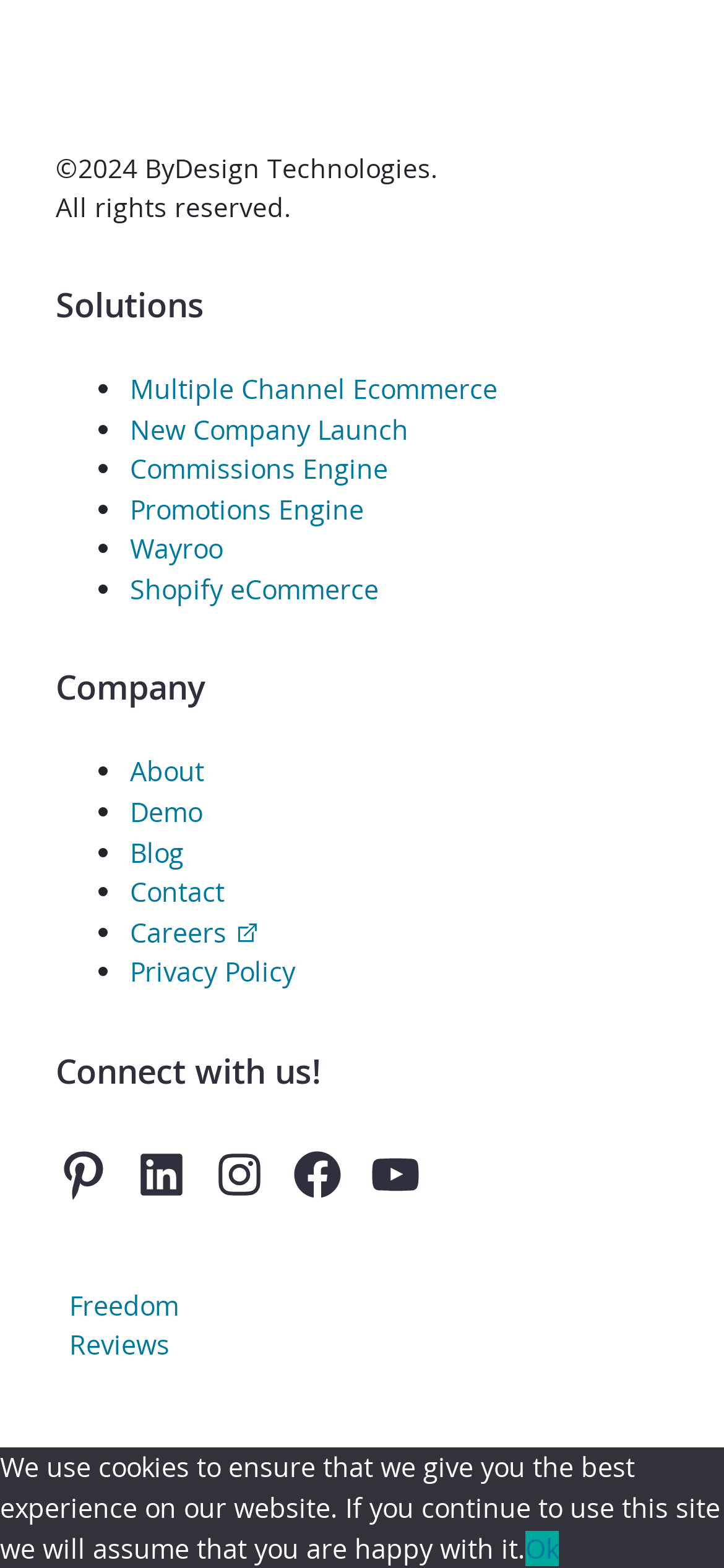Give a concise answer of one word or phrase to the question: 
How many solutions are listed?

6